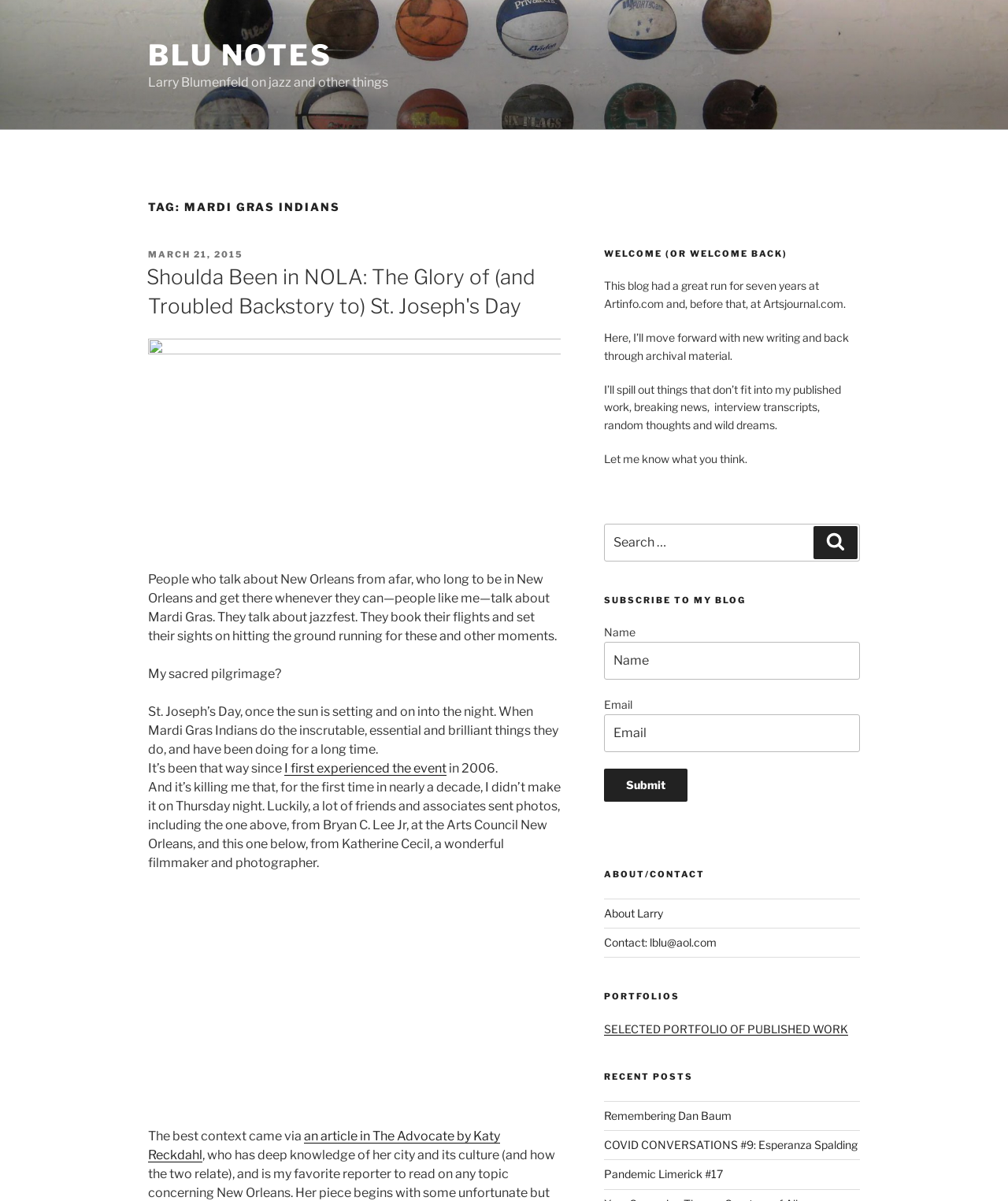What is the author's name?
Give a detailed and exhaustive answer to the question.

The author's name is mentioned in the 'About/Contact' section, where it says 'About Larry', and also in the 'TAG: MARDI GRAS INDIANS' section, where the author is referred to as 'I' or 'me'.